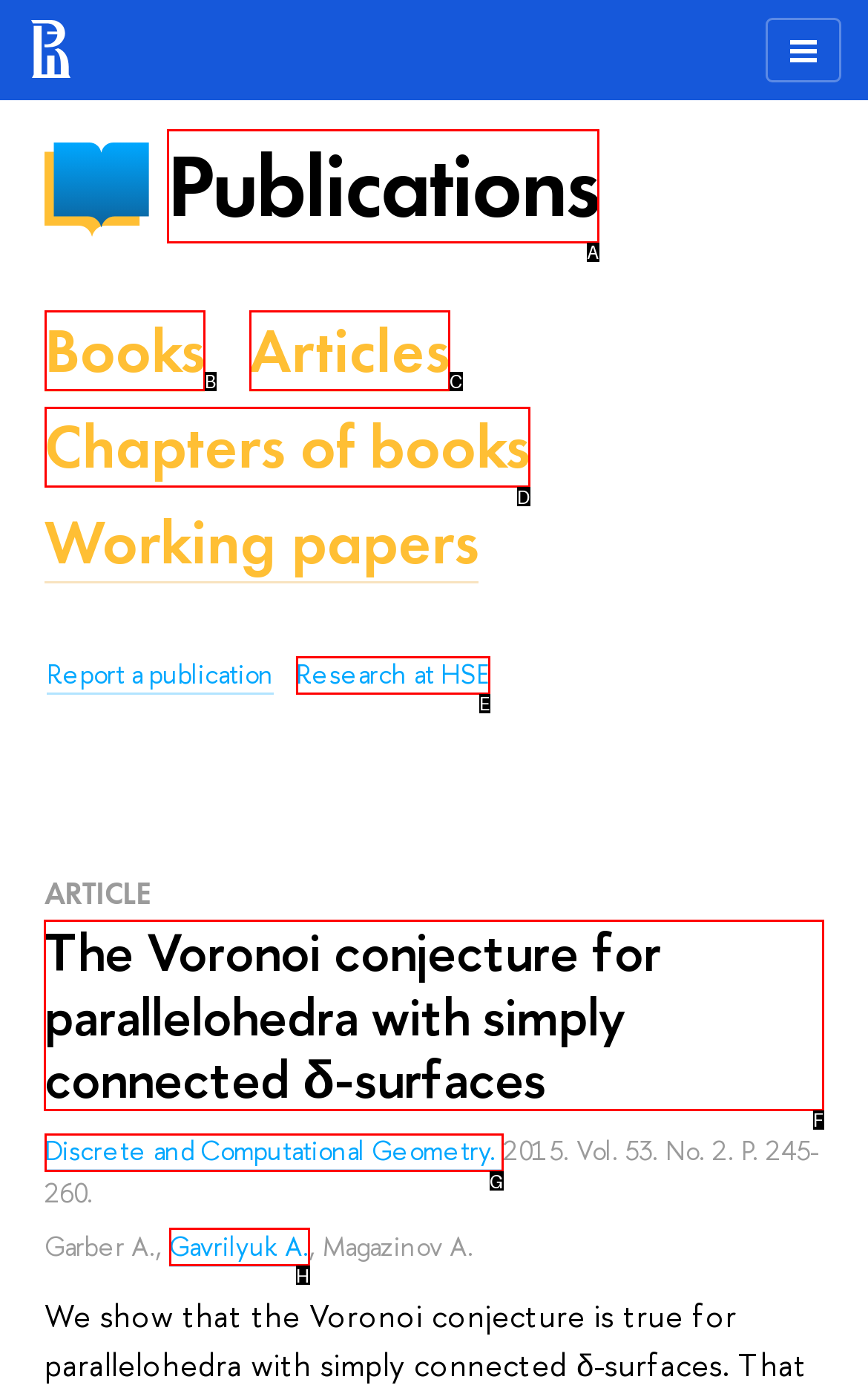Choose the HTML element to click for this instruction: Click the OUR SERVICES link Answer with the letter of the correct choice from the given options.

None